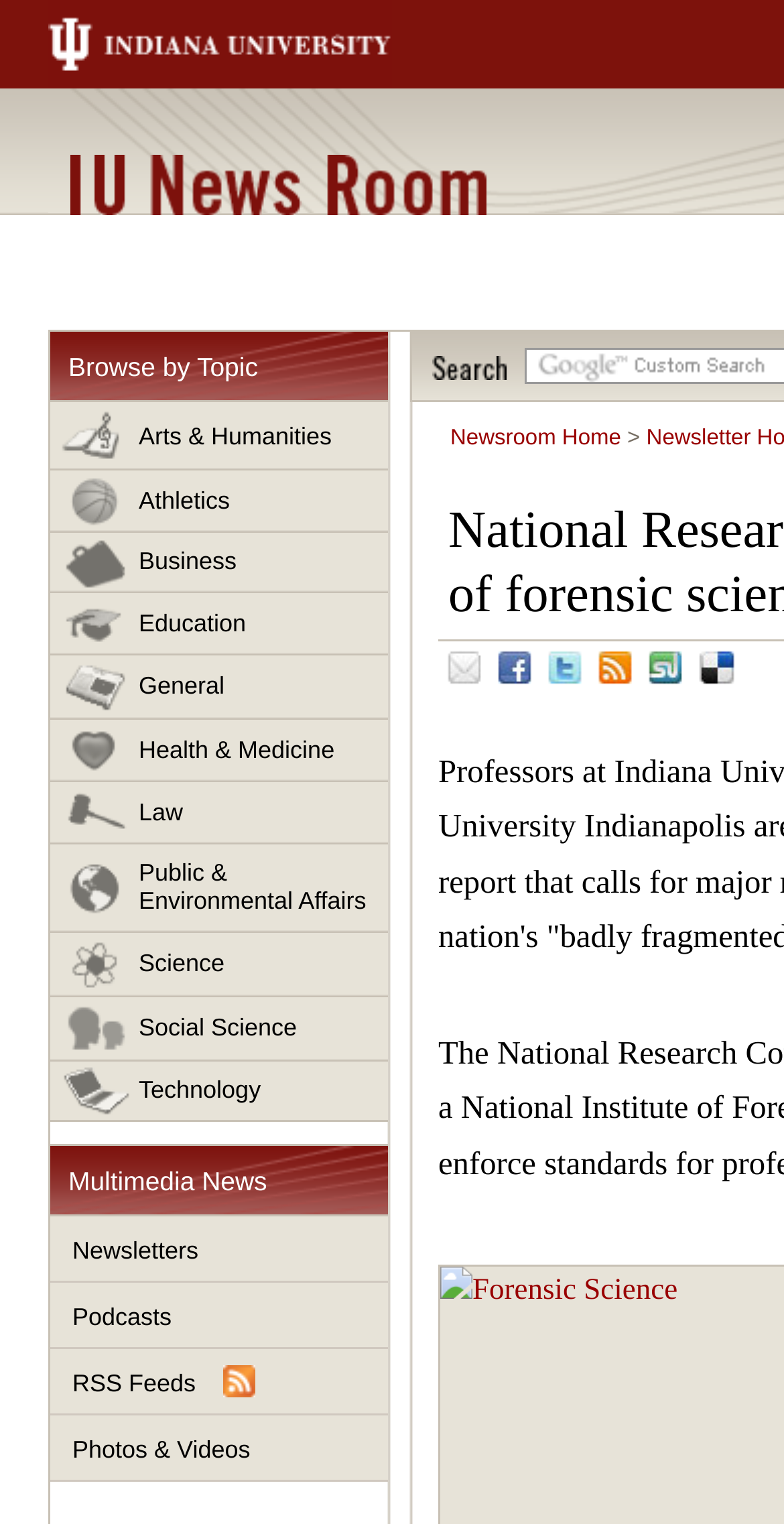Could you indicate the bounding box coordinates of the region to click in order to complete this instruction: "Visit IU News Room".

[0.09, 0.102, 0.621, 0.141]